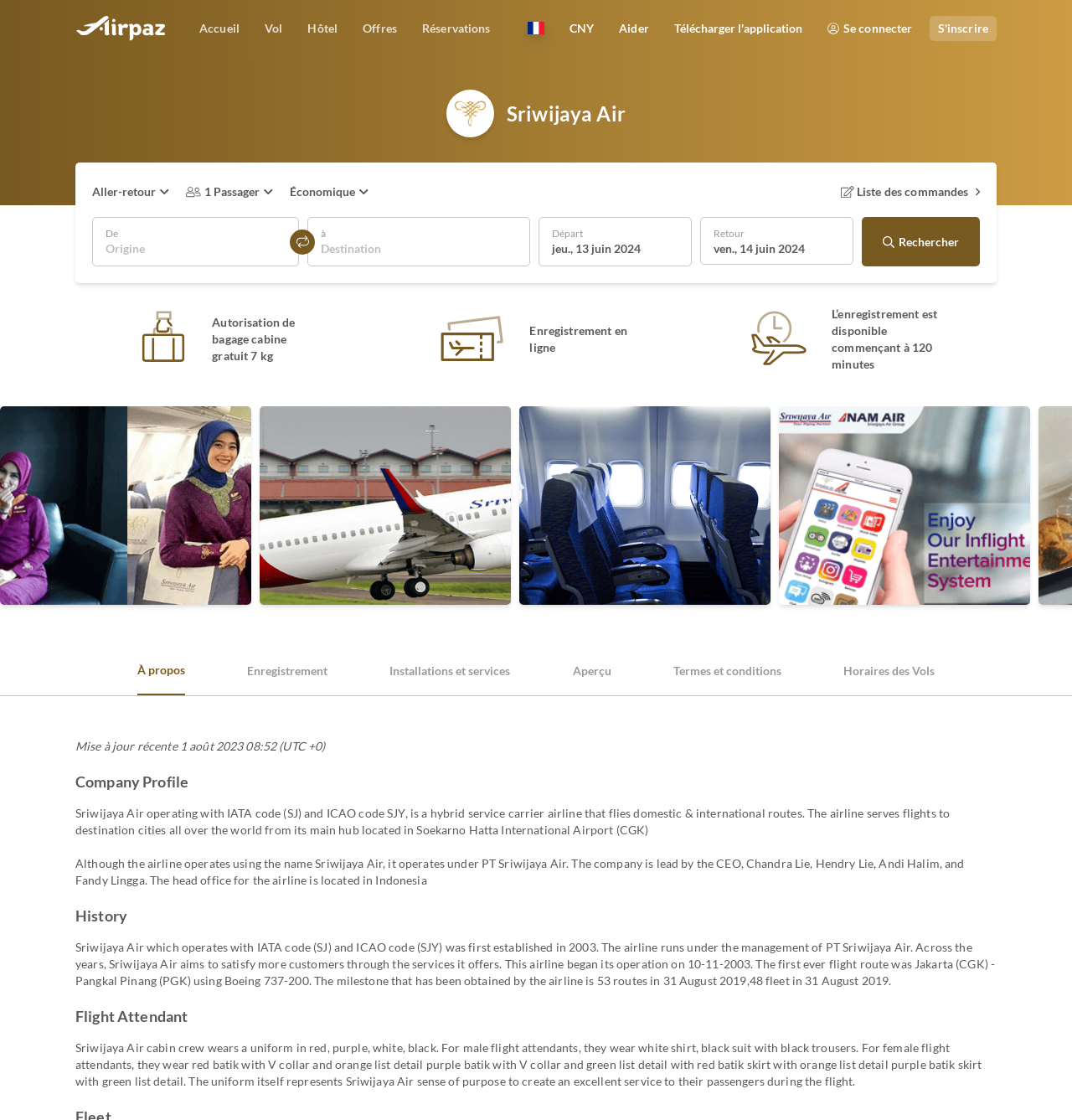Provide a thorough summary of the webpage.

This webpage is about Sriwijaya Air, a hybrid service carrier airline that operates domestic and international routes. At the top of the page, there is a navigation menu with links to "Accueil", "Vol", "Hôtel", "Offres", "Réservations", and "Aider". Below the navigation menu, there is a search bar with buttons to select the departure and return dates, and a "Rechercher" button to search for flights.

On the left side of the page, there is a section with information about Sriwijaya Air, including its logo, a heading "Sriwijaya Air", and a brief description of the airline. Below this section, there are several images showcasing the airline's services, including its flight attendants, fleet, economy class seats, and in-flight entertainment.

On the right side of the page, there is a tab list with five tabs: "À propos", "Enregistrement", "Installations et services", "Aperçu", and "Termes et conditions". The "À propos" tab is selected by default, and it displays a brief company profile, including its history, flight attendant uniforms, and a recent update notice.

At the bottom of the page, there is a section with more detailed information about Sriwijaya Air, including its company profile, history, and flight attendant uniforms. The company profile describes the airline's services and its main hub, Soekarno Hatta International Airport (CGK). The history section provides information about the airline's establishment and milestones. The flight attendant section describes the uniform worn by the airline's cabin crew.